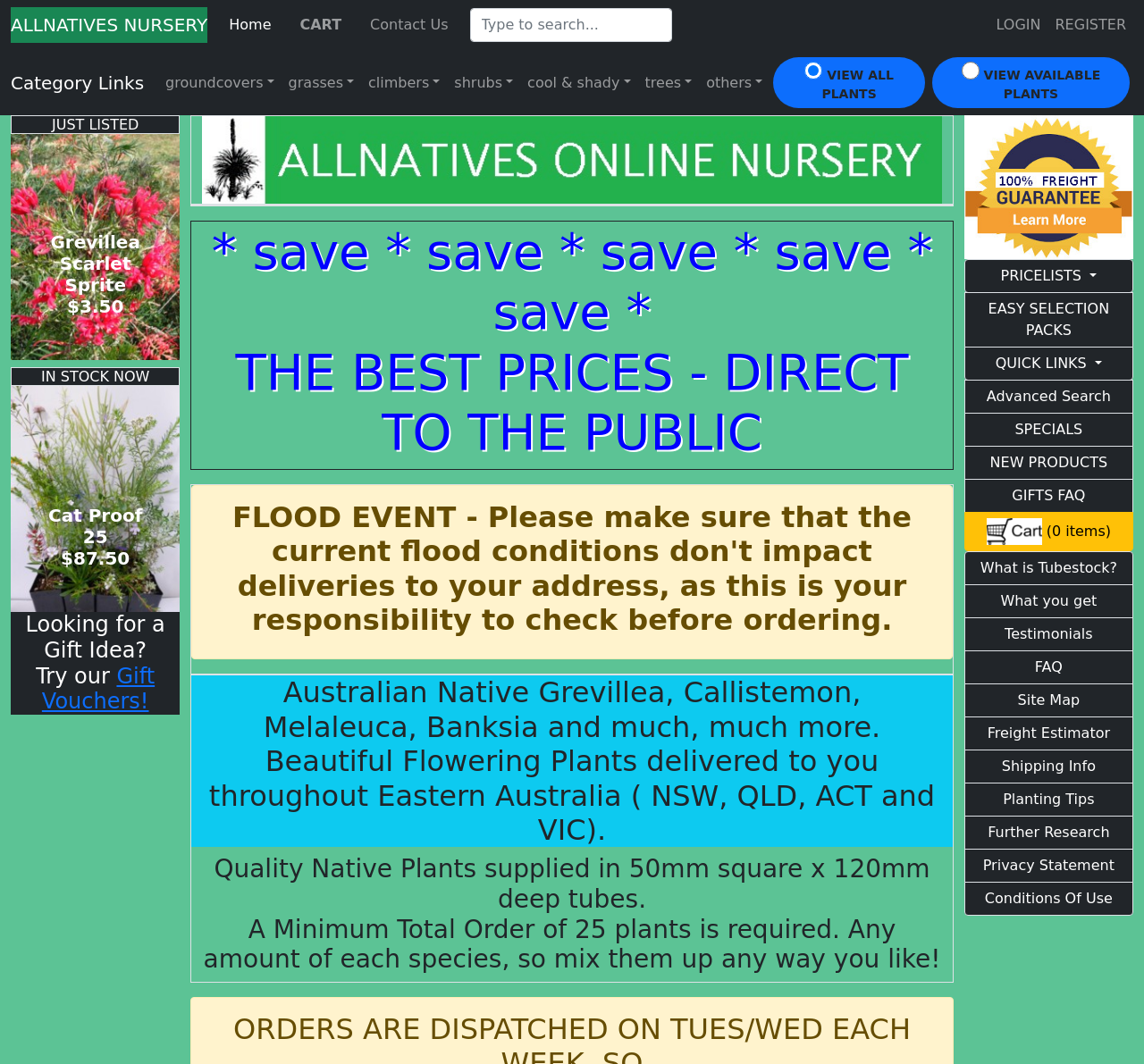Please identify the bounding box coordinates of the element on the webpage that should be clicked to follow this instruction: "View all plants". The bounding box coordinates should be given as four float numbers between 0 and 1, formatted as [left, top, right, bottom].

[0.676, 0.054, 0.809, 0.102]